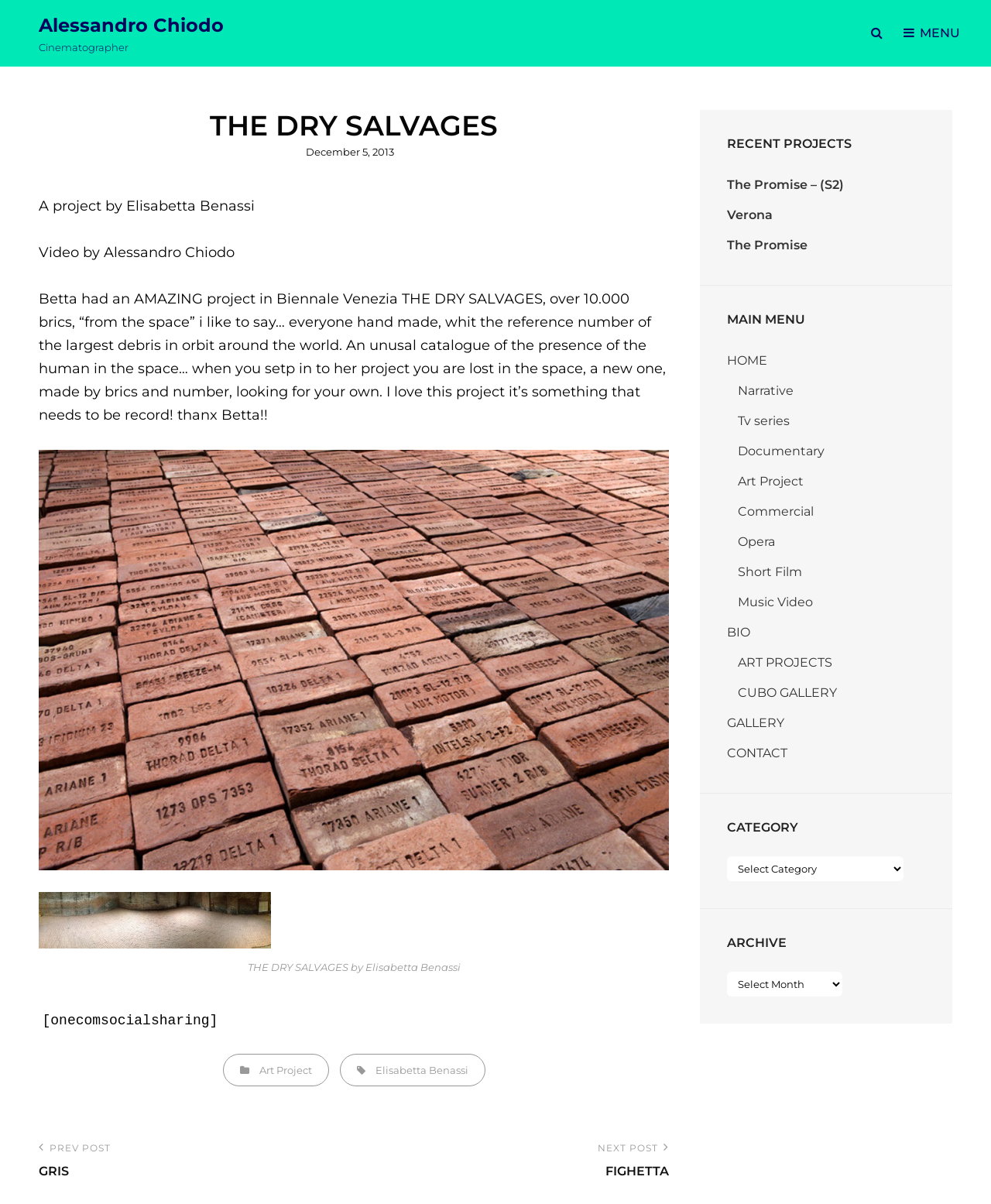Determine the bounding box for the HTML element described here: "The Promise – (S2)". The coordinates should be given as [left, top, right, bottom] with each number being a float between 0 and 1.

[0.734, 0.147, 0.852, 0.16]